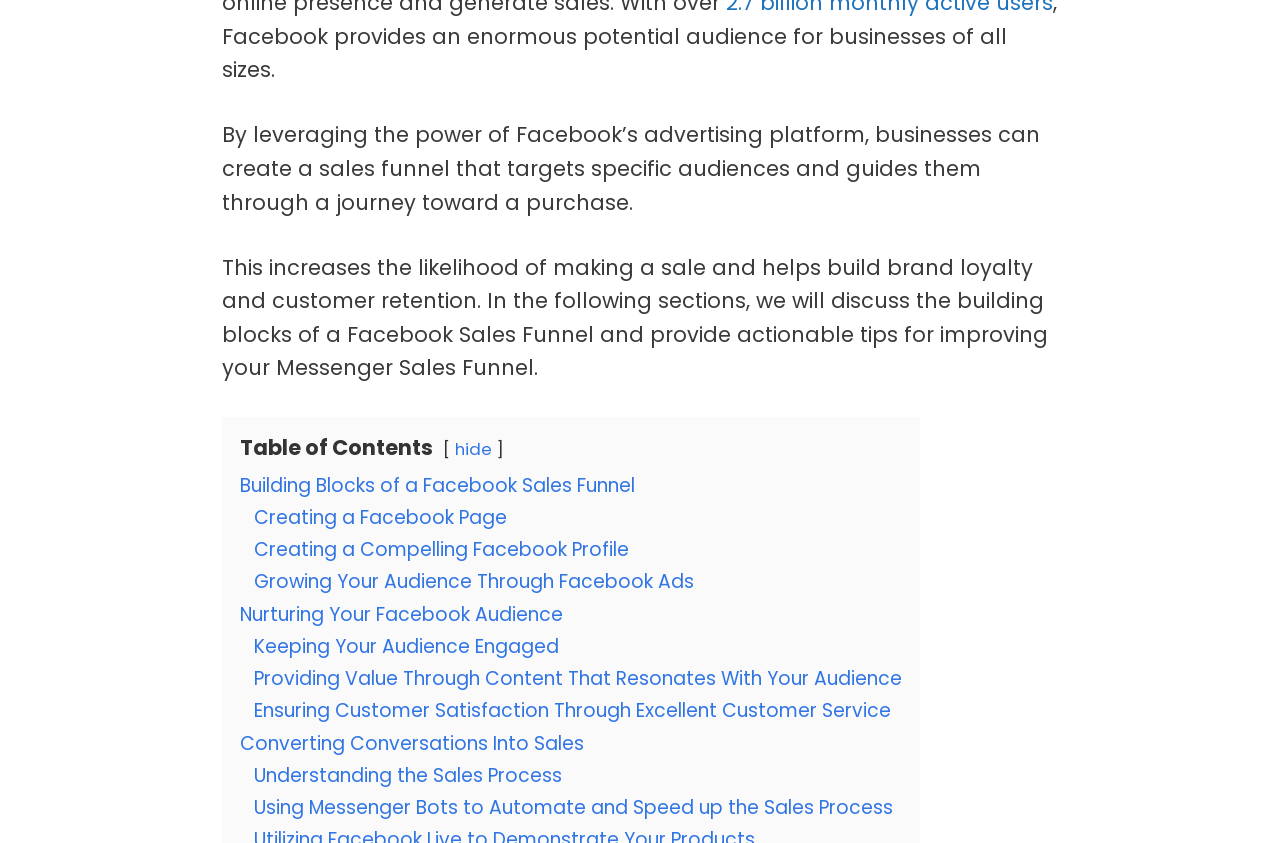Please specify the bounding box coordinates of the clickable region to carry out the following instruction: "Click on 'Using Messenger Bots to Automate and Speed up the Sales Process'". The coordinates should be four float numbers between 0 and 1, in the format [left, top, right, bottom].

[0.198, 0.942, 0.698, 0.974]